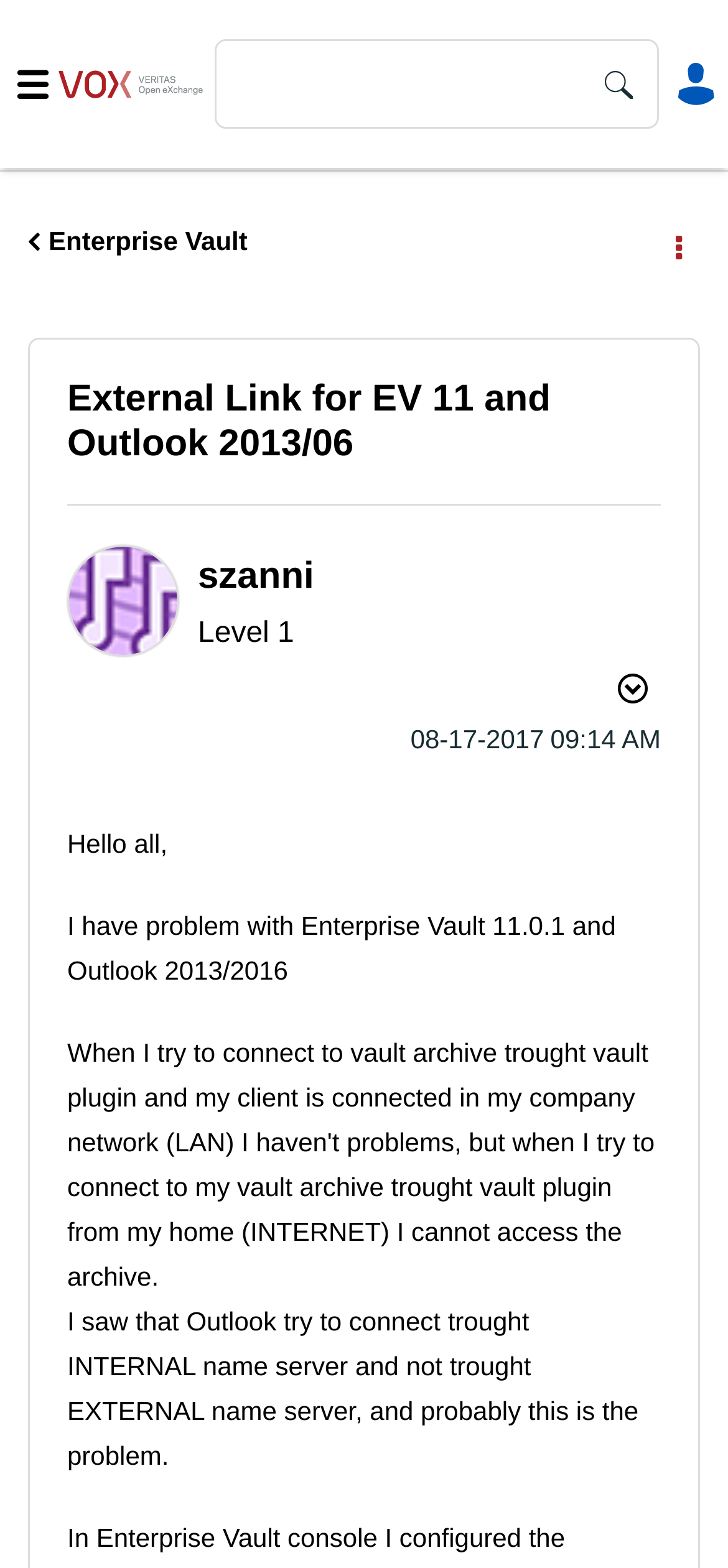Please identify the bounding box coordinates for the region that you need to click to follow this instruction: "Show post options".

[0.821, 0.421, 0.908, 0.457]